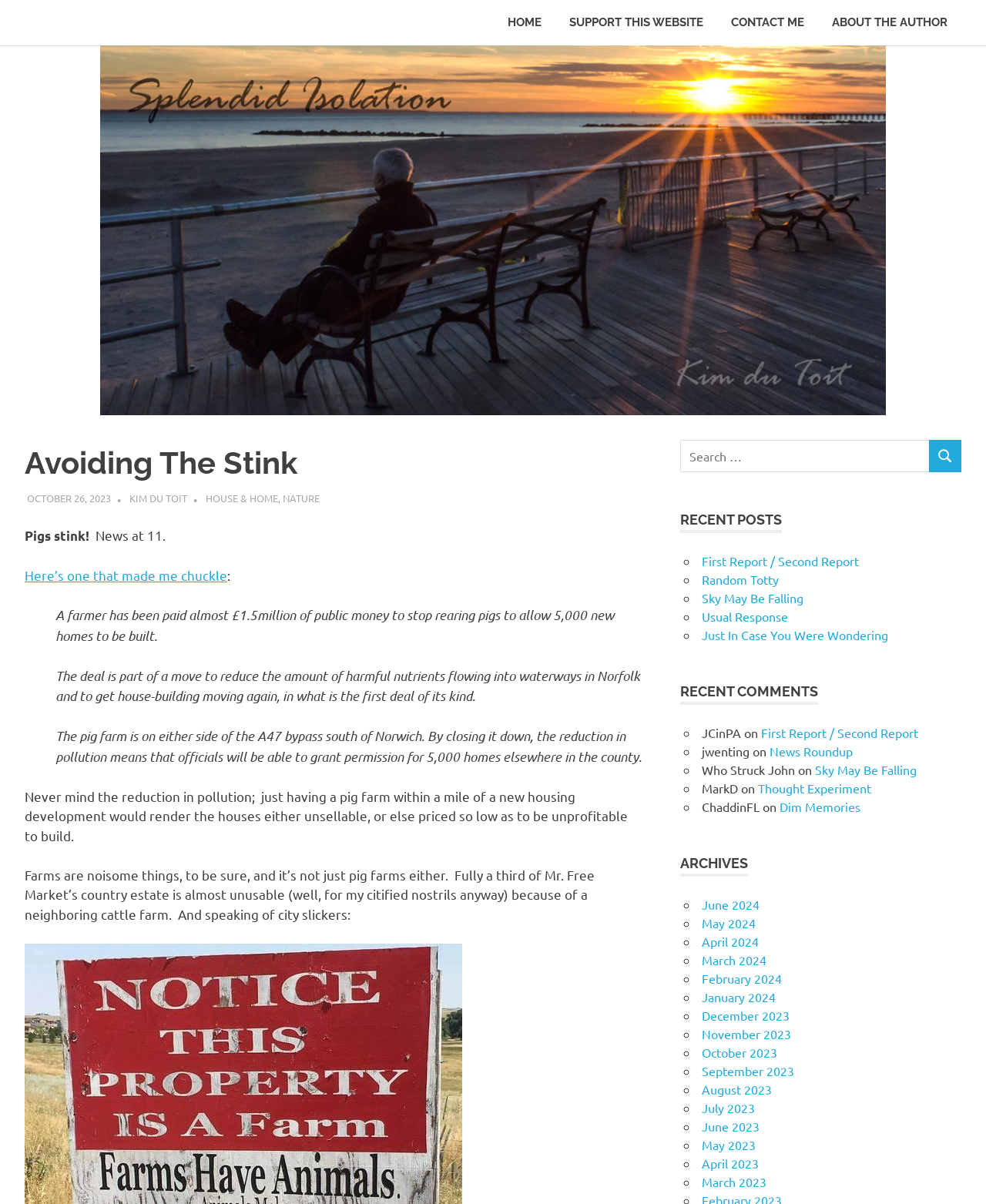Identify and provide the text of the main header on the webpage.

Avoiding The Stink